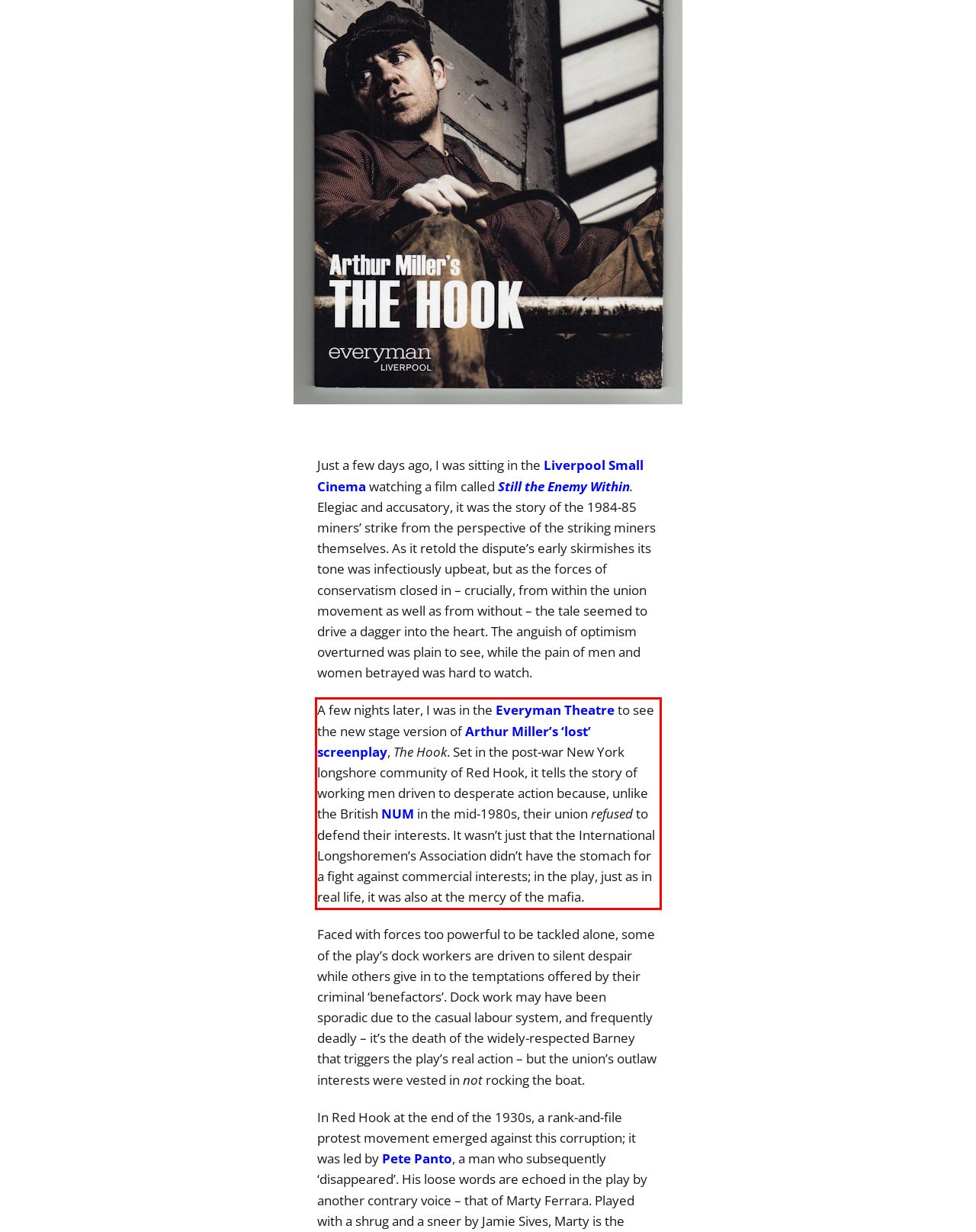Examine the screenshot of the webpage, locate the red bounding box, and generate the text contained within it.

A few nights later, I was in the Everyman Theatre to see the new stage version of Arthur Miller’s ‘lost’ screenplay, The Hook. Set in the post-war New York longshore community of Red Hook, it tells the story of working men driven to desperate action because, unlike the British NUM in the mid-1980s, their union refused to defend their interests. It wasn’t just that the International Longshoremen’s Association didn’t have the stomach for a fight against commercial interests; in the play, just as in real life, it was also at the mercy of the mafia.